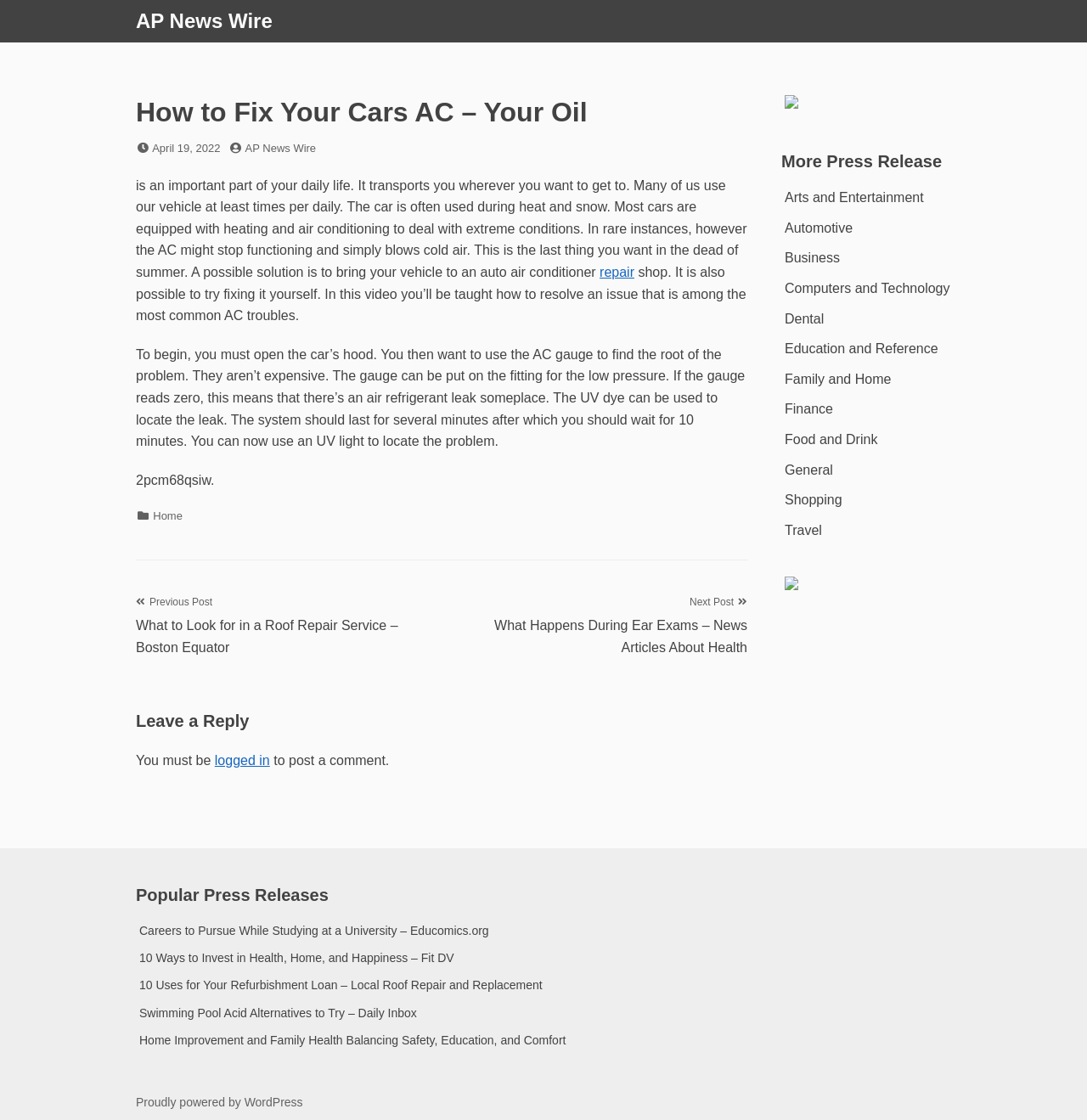Ascertain the bounding box coordinates for the UI element detailed here: "Travel". The coordinates should be provided as [left, top, right, bottom] with each value being a float between 0 and 1.

[0.722, 0.467, 0.756, 0.48]